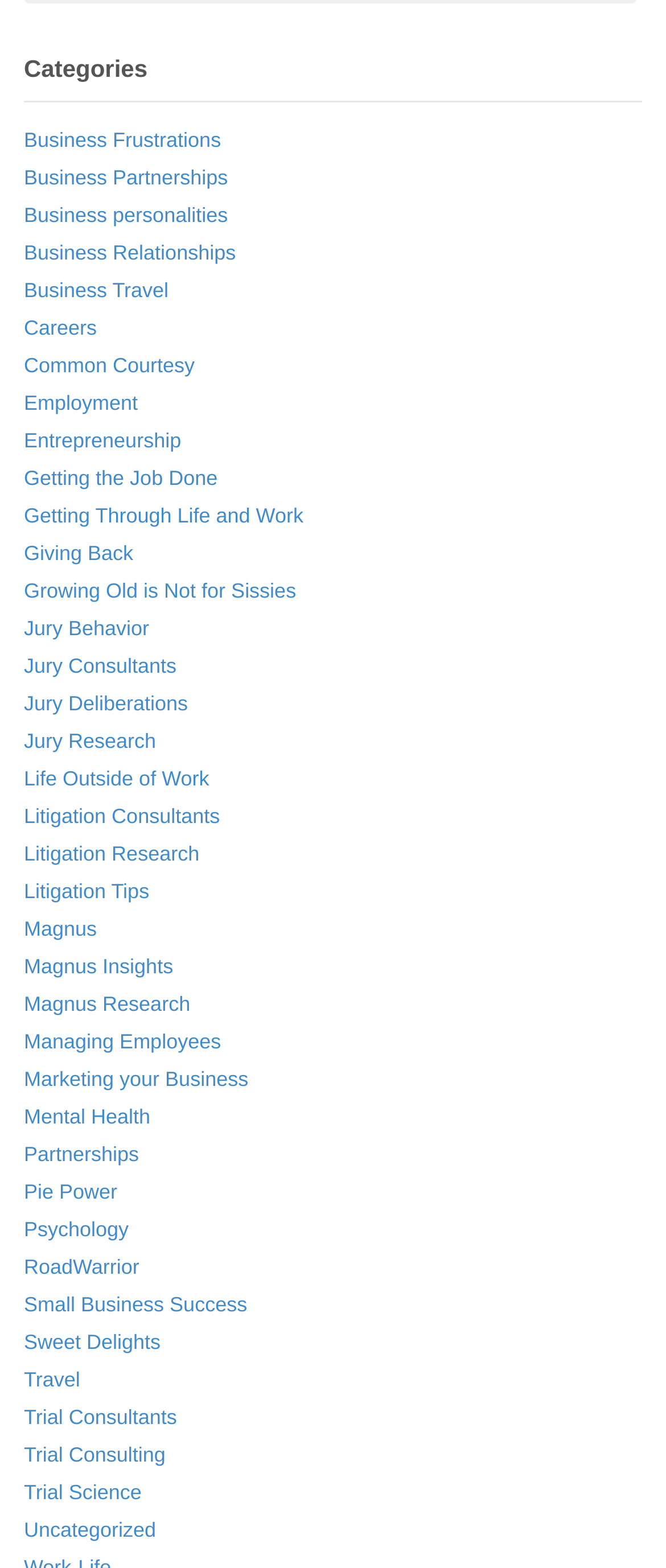Using the details from the image, please elaborate on the following question: What is the last link under the 'Categories' heading?

The last link under the 'Categories' heading is 'Uncategorized', which is indicated by the link element with the text 'Uncategorized' and is located at the bottom of the list of links.